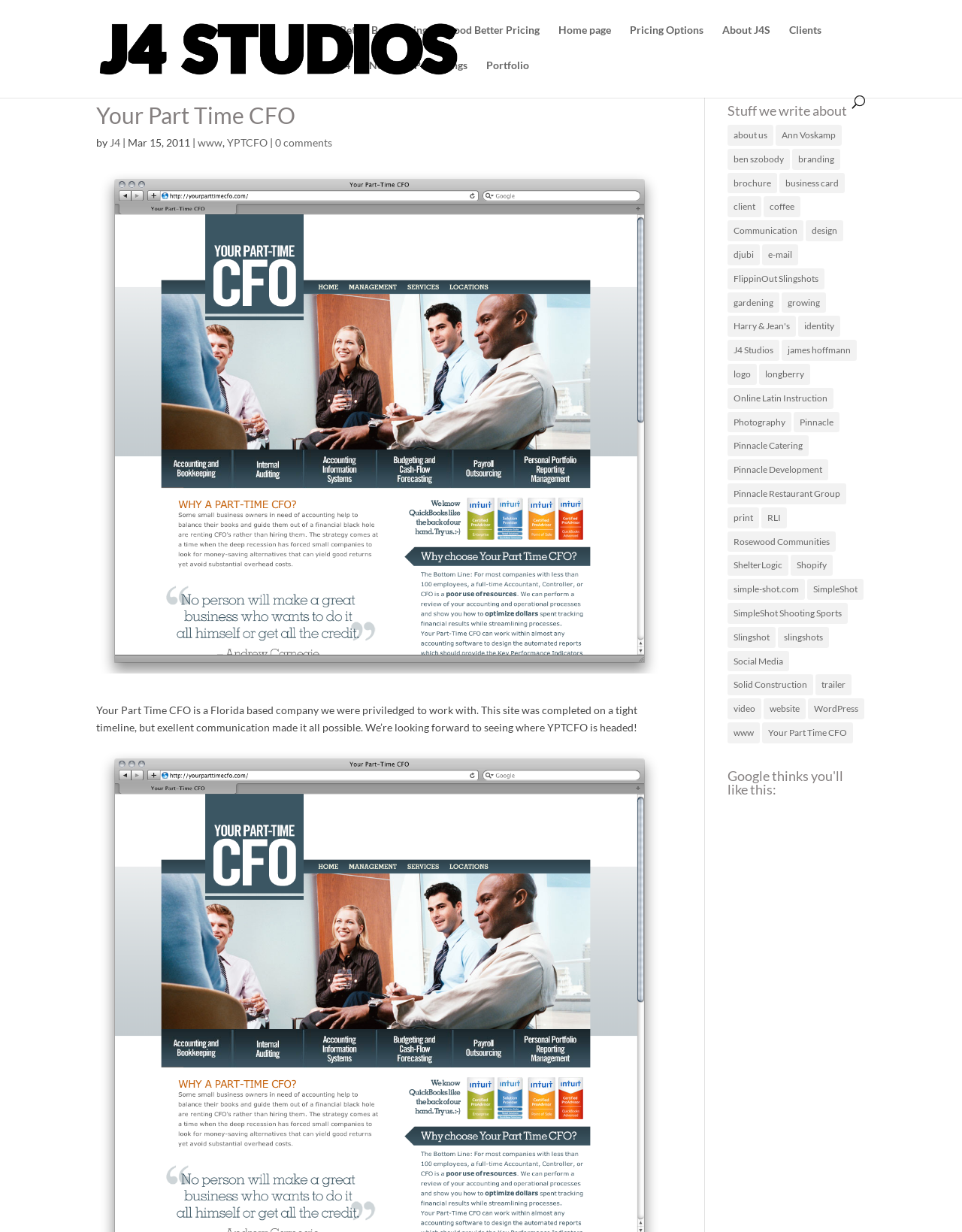How many items are related to 'Pinnacle'?
Provide a one-word or short-phrase answer based on the image.

6